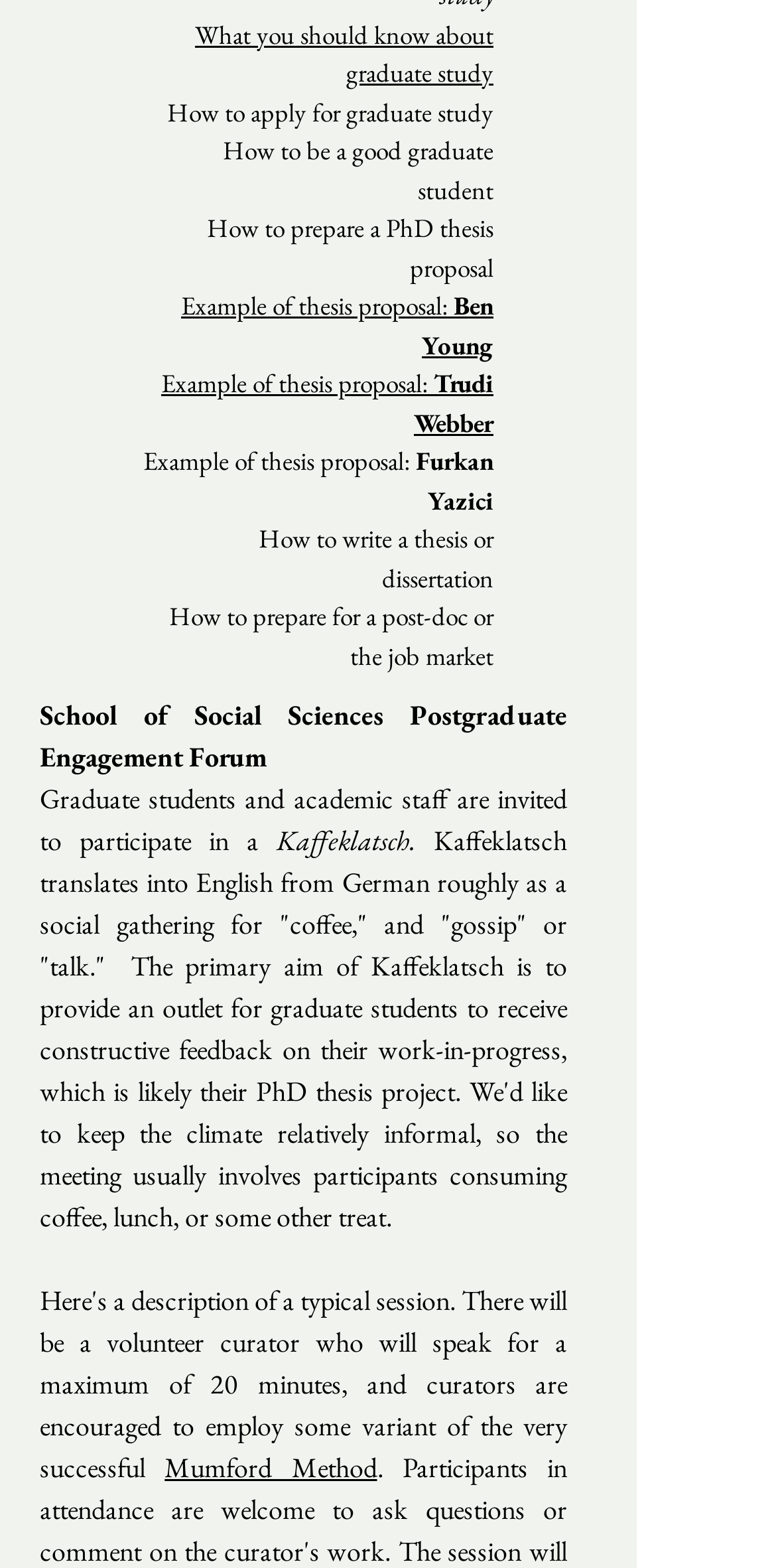Predict the bounding box for the UI component with the following description: "Mumford Method".

[0.212, 0.924, 0.486, 0.947]